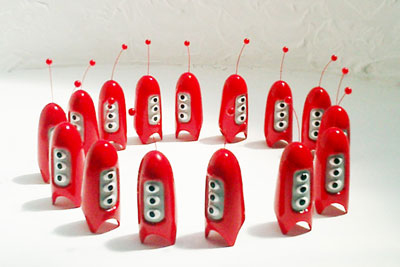How many owners of Portico Popilyn are documented?
Craft a detailed and extensive response to the question.

According to the caption, the artist has compiled a list documenting 300 owners and their respective locations related to these unique creations, implying that there are 300 documented owners of Portico Popilyn.